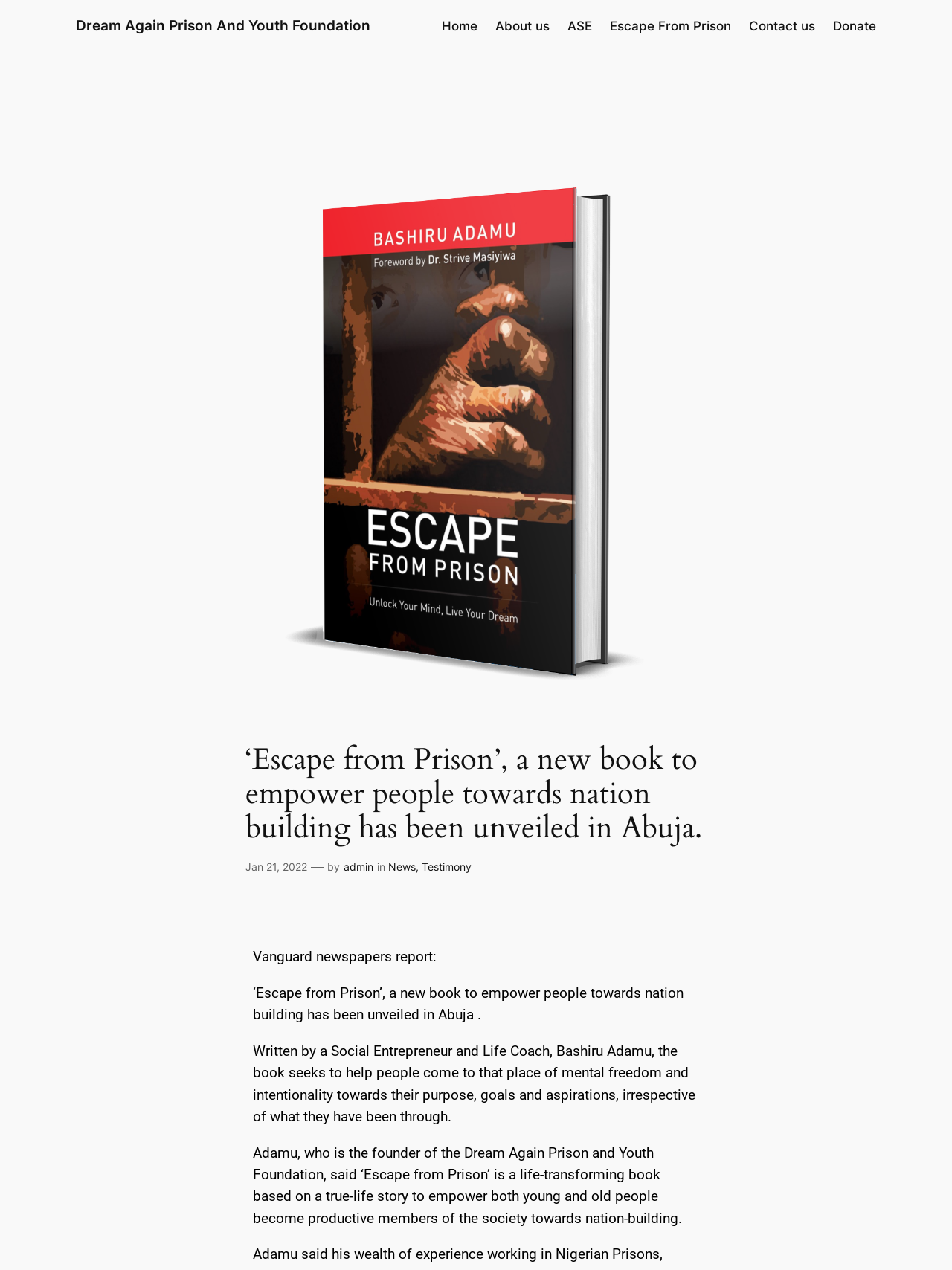Please find and report the primary heading text from the webpage.

‘Escape from Prison’, a new book to empower people towards nation building has been unveiled in Abuja.